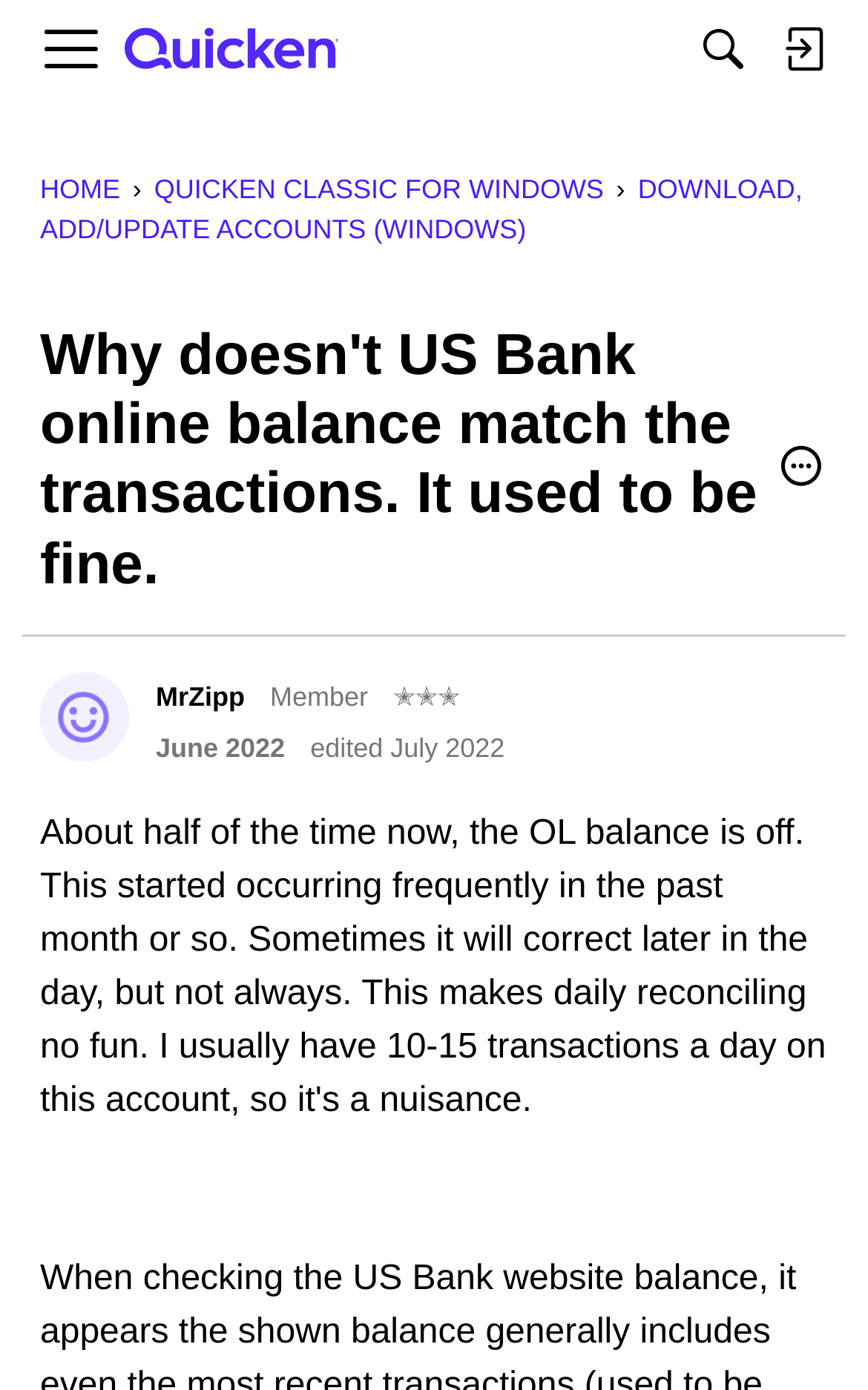Determine the bounding box coordinates of the section to be clicked to follow the instruction: "Click the 'Menu' button". The coordinates should be given as four float numbers between 0 and 1, formatted as [left, top, right, bottom].

[0.051, 0.006, 0.113, 0.064]